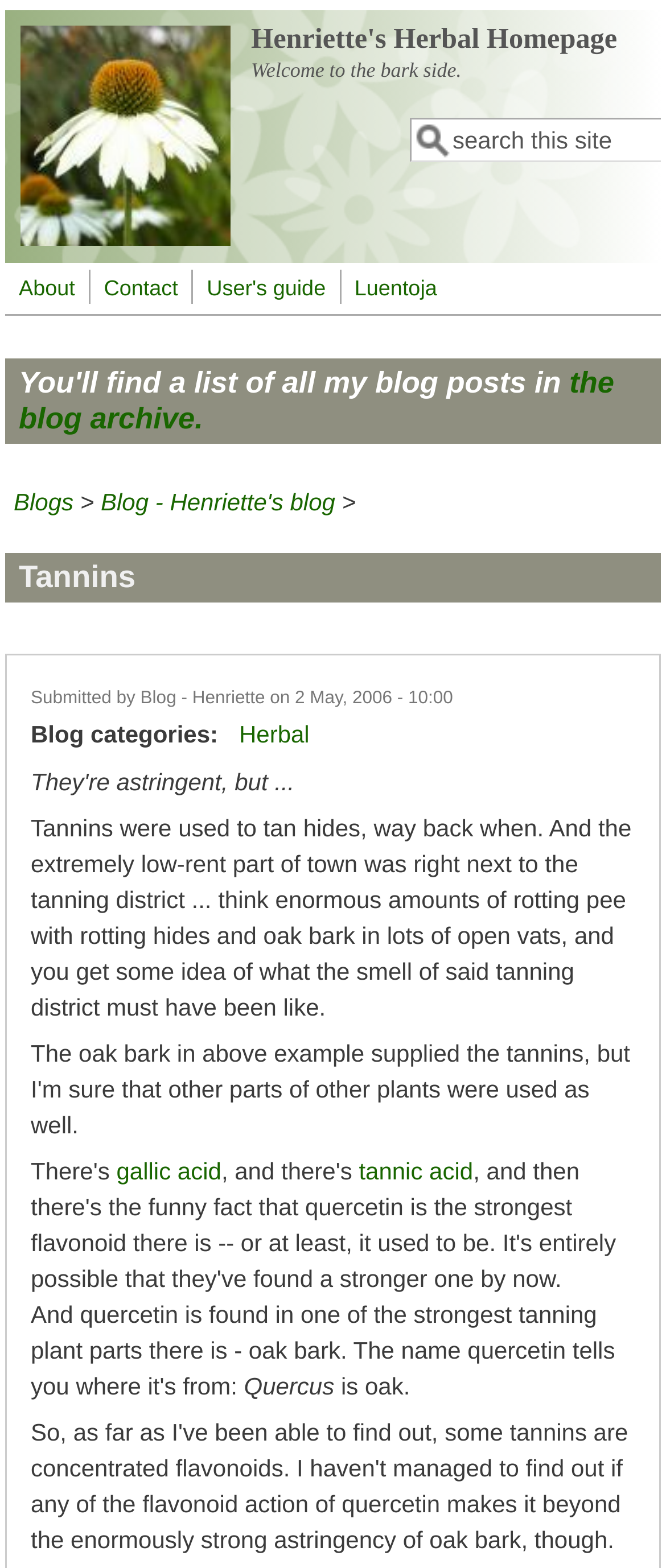Describe in detail what you see on the webpage.

This webpage is about tannins, specifically on Henriette's Herbal Homepage. At the top, there is a link to skip to the main content, followed by a navigation menu with links to "Home", "About", "Contact", "User's guide", and "Luentoja". The "Home" link is accompanied by a small image.

Below the navigation menu, there is a heading that says "Search form" with a text input field to search the site. To the right of the search form, there is a heading that welcomes users to the website.

The main content of the page is divided into sections. The first section has a heading that says "Tannins" and provides information about the topic. Below this heading, there is a paragraph of text that describes the use of tannins in tanning hides and the unpleasant smell associated with the process.

The page also has a section that lists blog categories, including a link to "Herbal". There are additional links to related topics, such as "gallic acid" and "tannic acid". Finally, there is a mention of "Quercus", which is explained to be oak.

In the middle of the page, there is a link to the blog archive, which lists all the blog posts on the website. There are also links to specific blog posts, including "Blog - Henriette's blog".